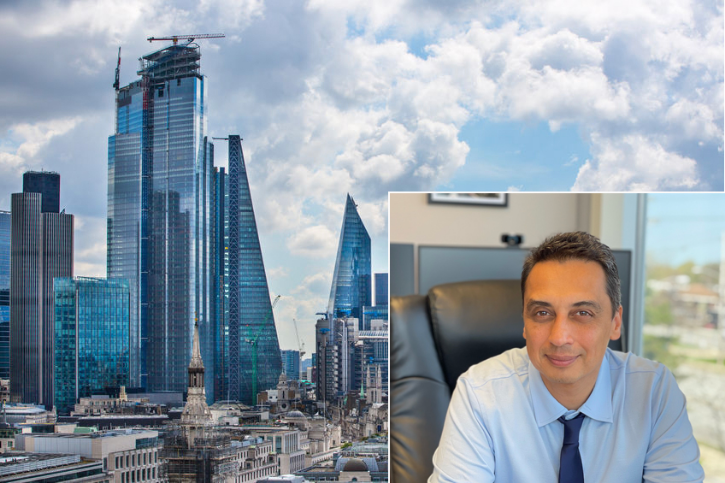What event is mentioned as having an impact on the U.K. financial services?
Based on the image content, provide your answer in one word or a short phrase.

Brexit